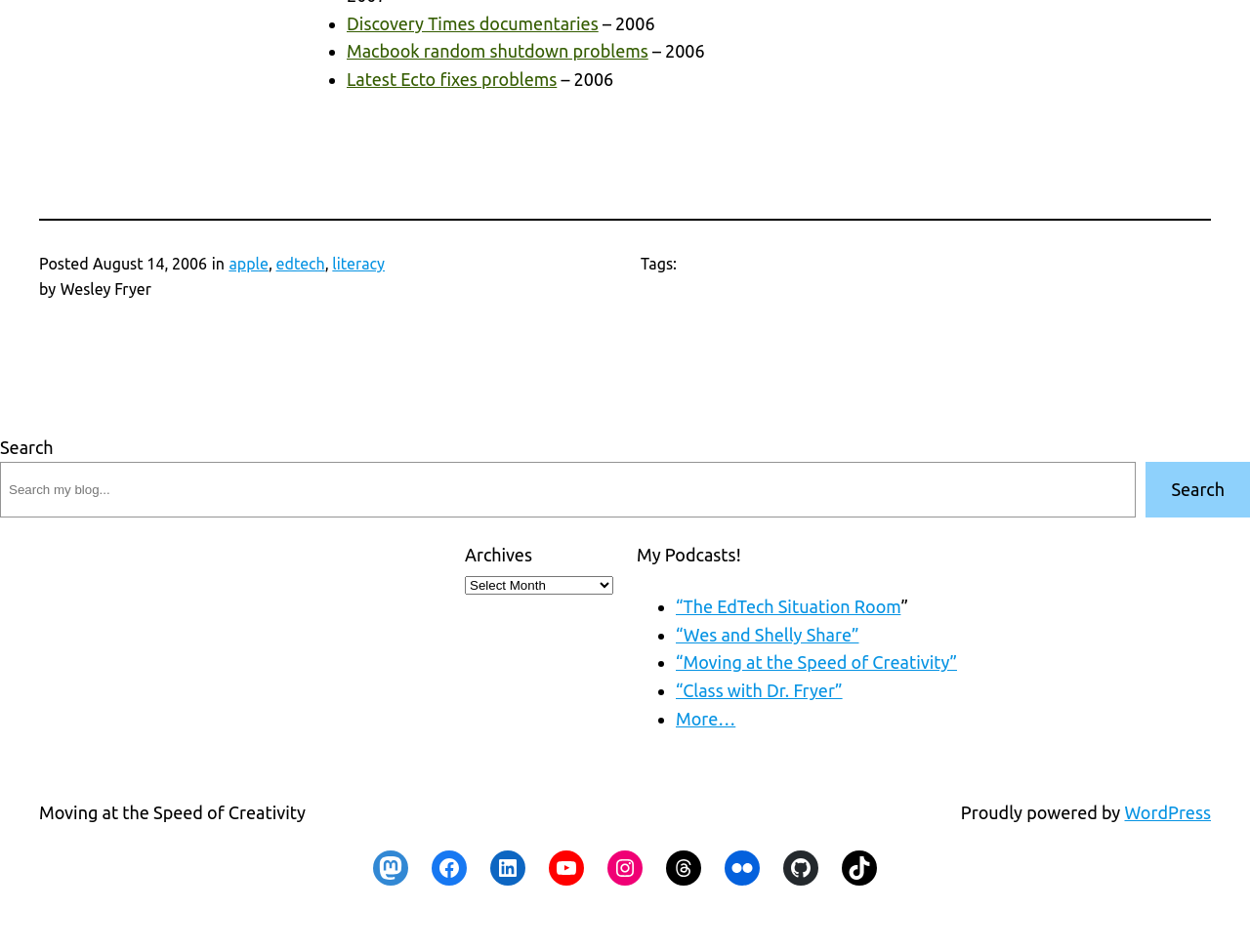Find the coordinates for the bounding box of the element with this description: "Latest Ecto fixes problems".

[0.277, 0.073, 0.446, 0.094]